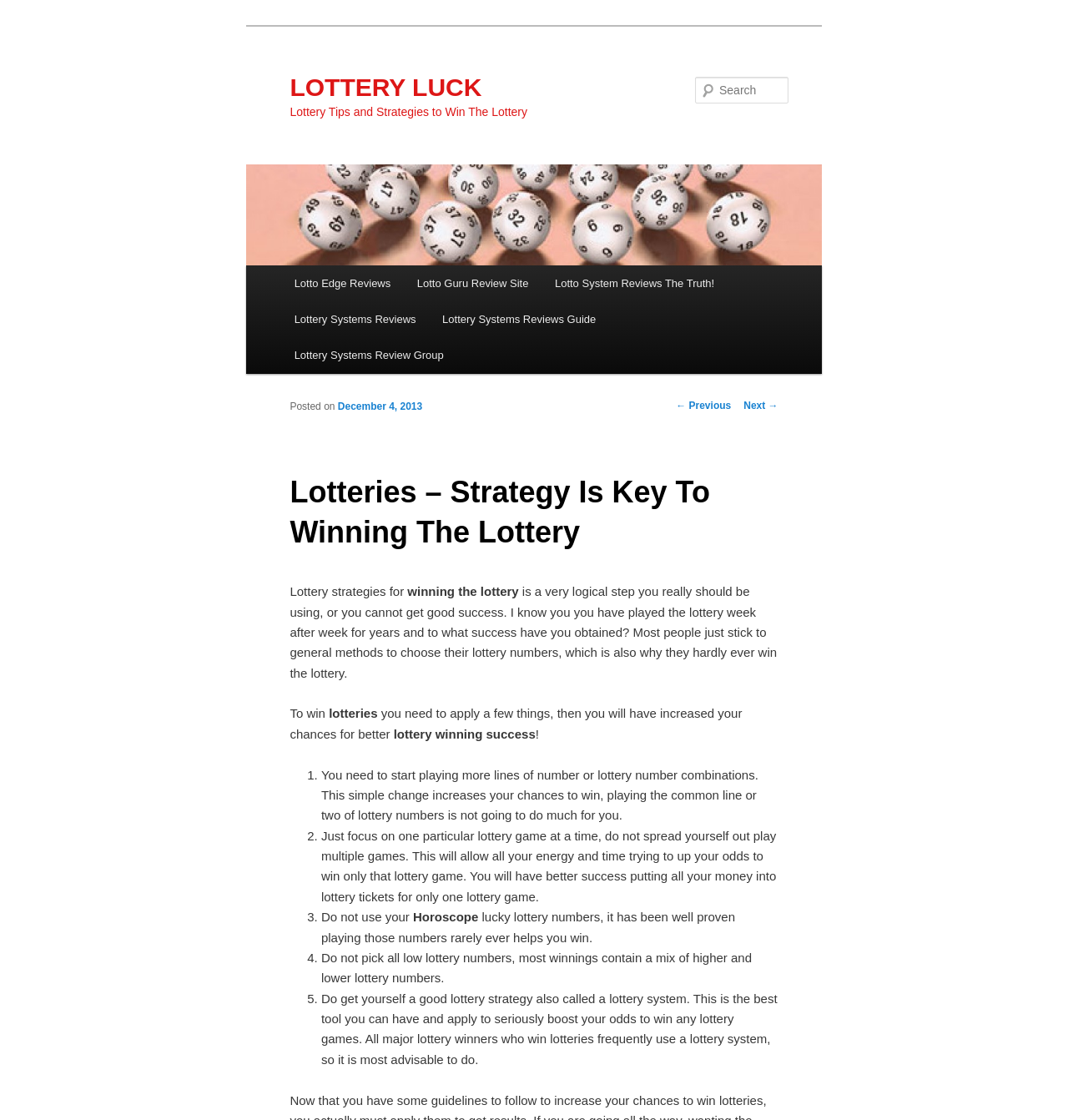Please find the bounding box coordinates of the element that needs to be clicked to perform the following instruction: "Search for lottery strategies". The bounding box coordinates should be four float numbers between 0 and 1, represented as [left, top, right, bottom].

[0.651, 0.069, 0.738, 0.092]